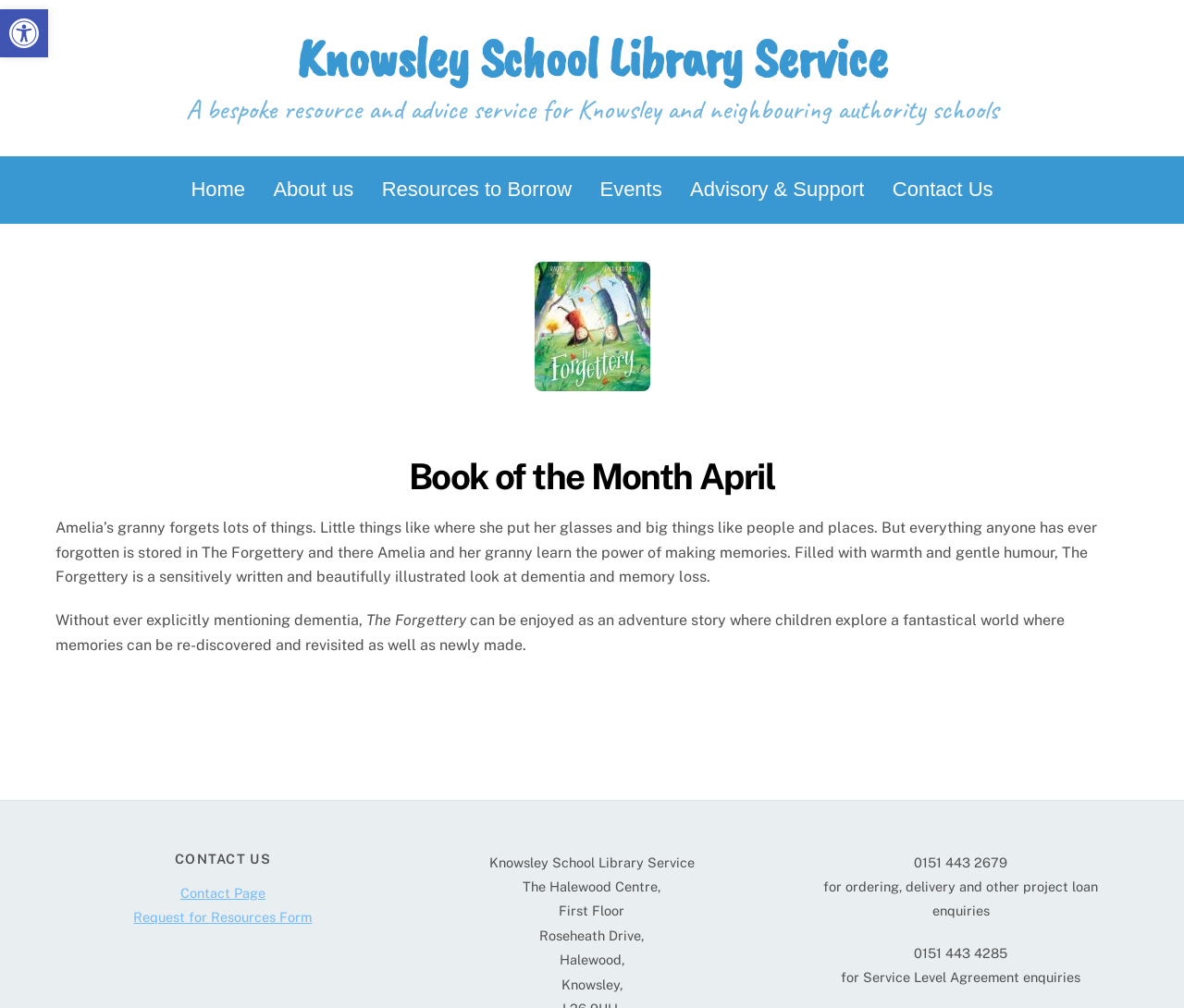Please find the bounding box coordinates of the clickable region needed to complete the following instruction: "Open accessibility tools". The bounding box coordinates must consist of four float numbers between 0 and 1, i.e., [left, top, right, bottom].

[0.0, 0.009, 0.041, 0.057]